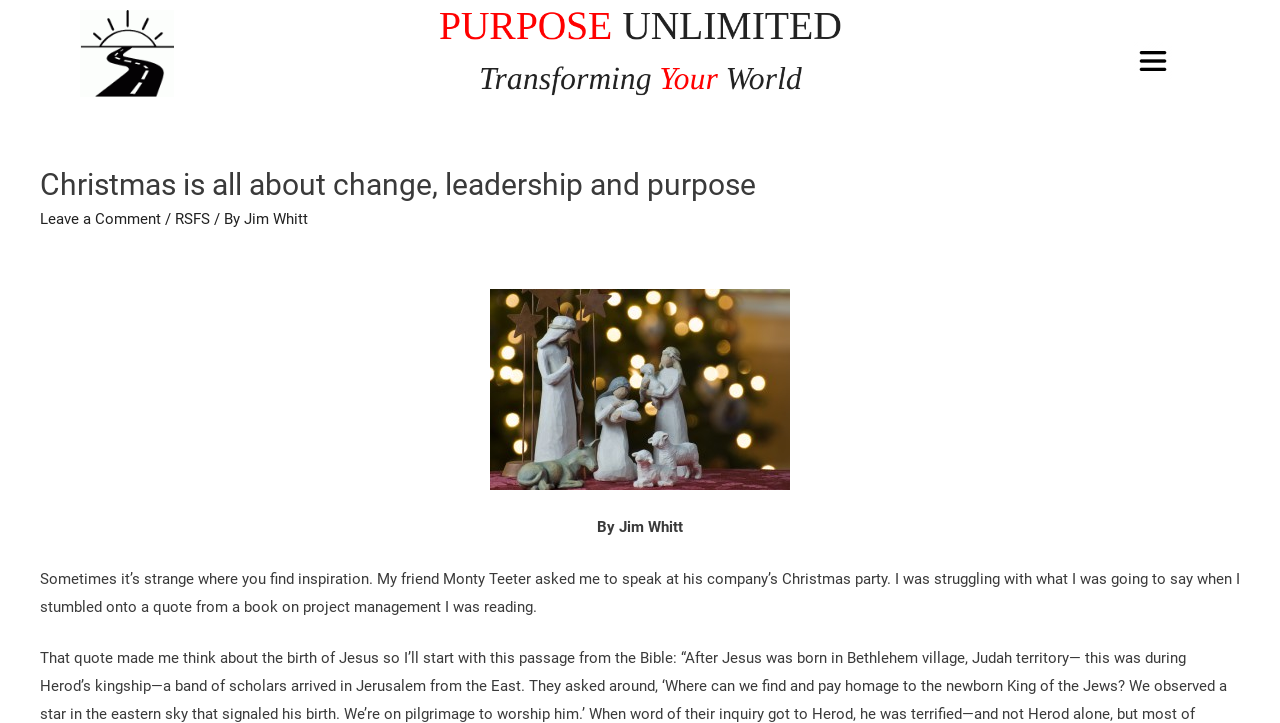Give a one-word or phrase response to the following question: What is the format of the article?

Blog post